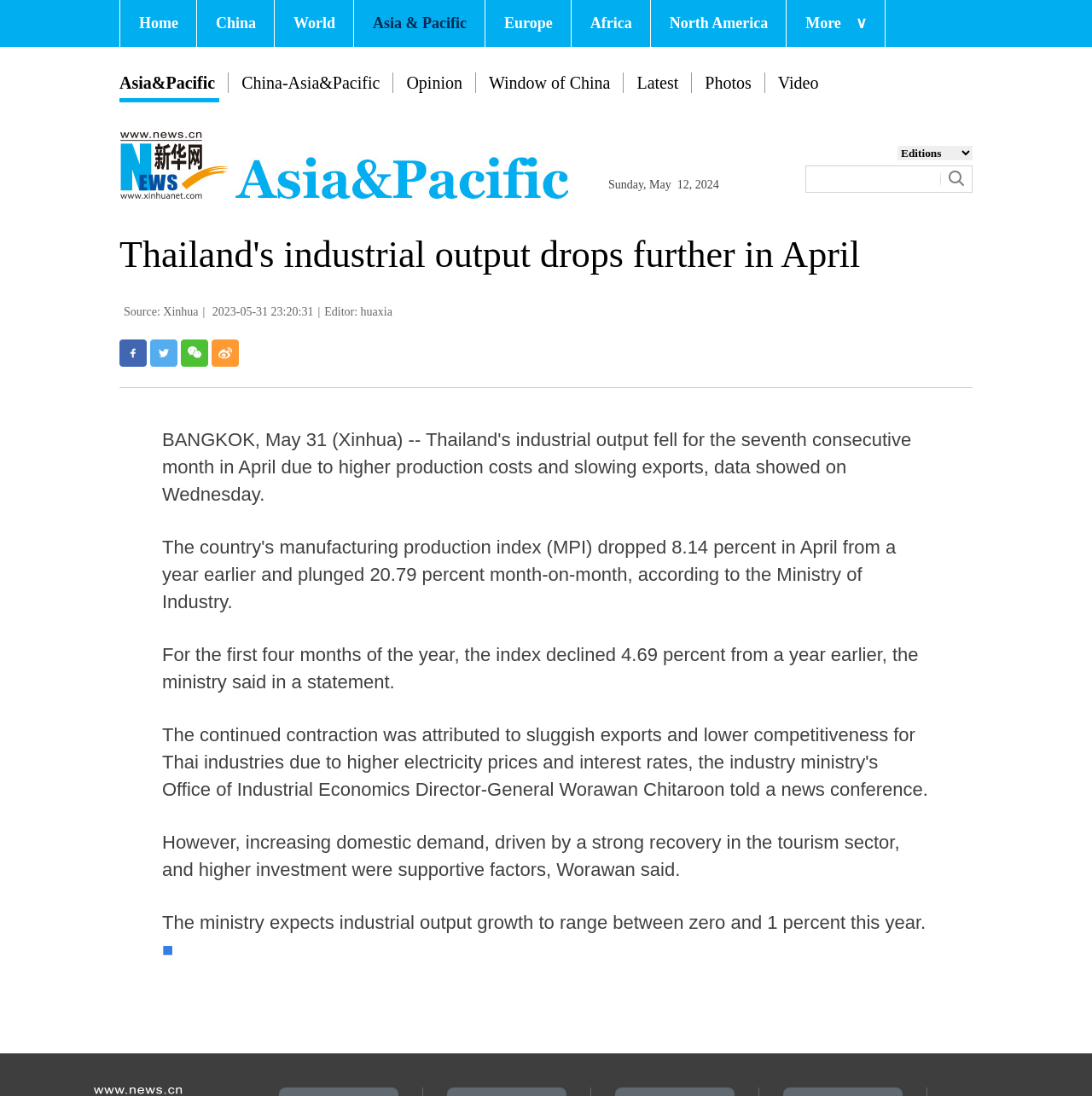Determine the bounding box coordinates for the clickable element required to fulfill the instruction: "Click on Stocks to Buy Now". Provide the coordinates as four float numbers between 0 and 1, i.e., [left, top, right, bottom].

None